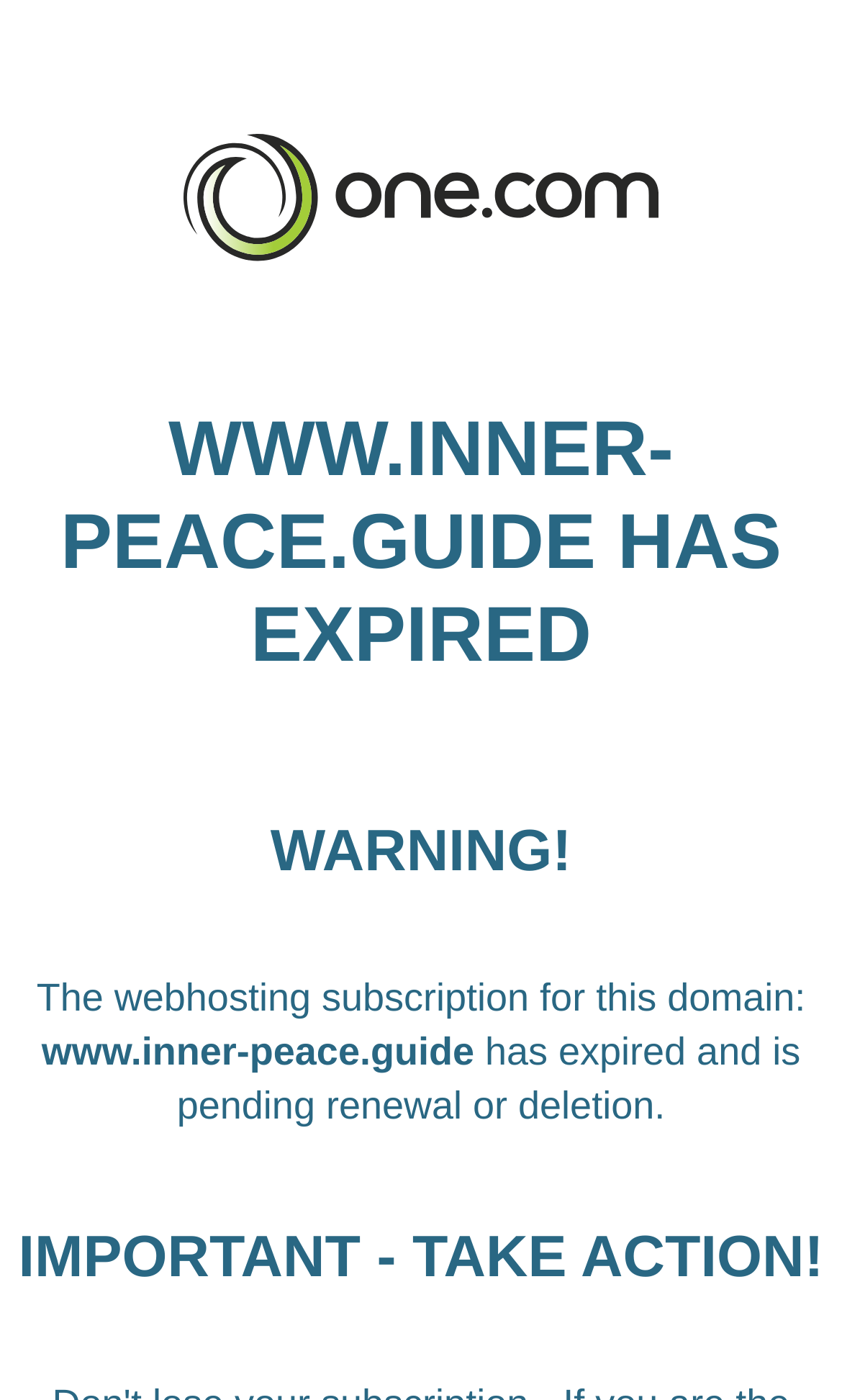Determine the main heading text of the webpage.

WWW.INNER-PEACE.GUIDE HAS EXPIRED